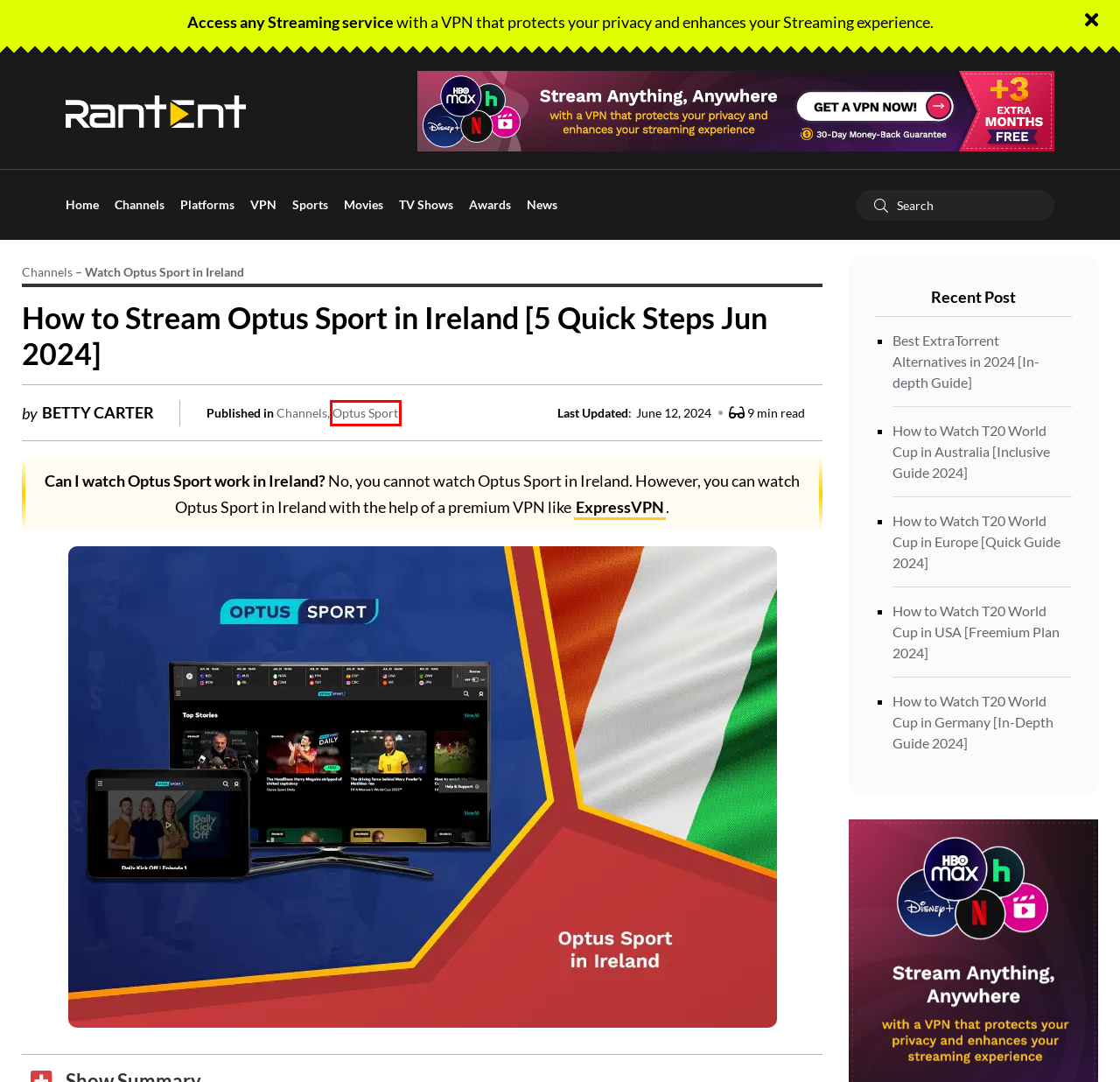Given a screenshot of a webpage with a red bounding box around a UI element, please identify the most appropriate webpage description that matches the new webpage after you click on the element. Here are the candidates:
A. Contact Us – RantEnt
B. Betty Carter, Author at RantEnt
C. Awards Archives – RantEnt
D. Optus Sport Archives – RantEnt
E. Best ExtraTorrent Alternatives in 2024 [In-depth Guide]
F. Inicio (México) – RantEnt
G. How to Watch T20 World Cup in Germany [In-Depth Guide 2024]
H. About Us – RantEnt

D